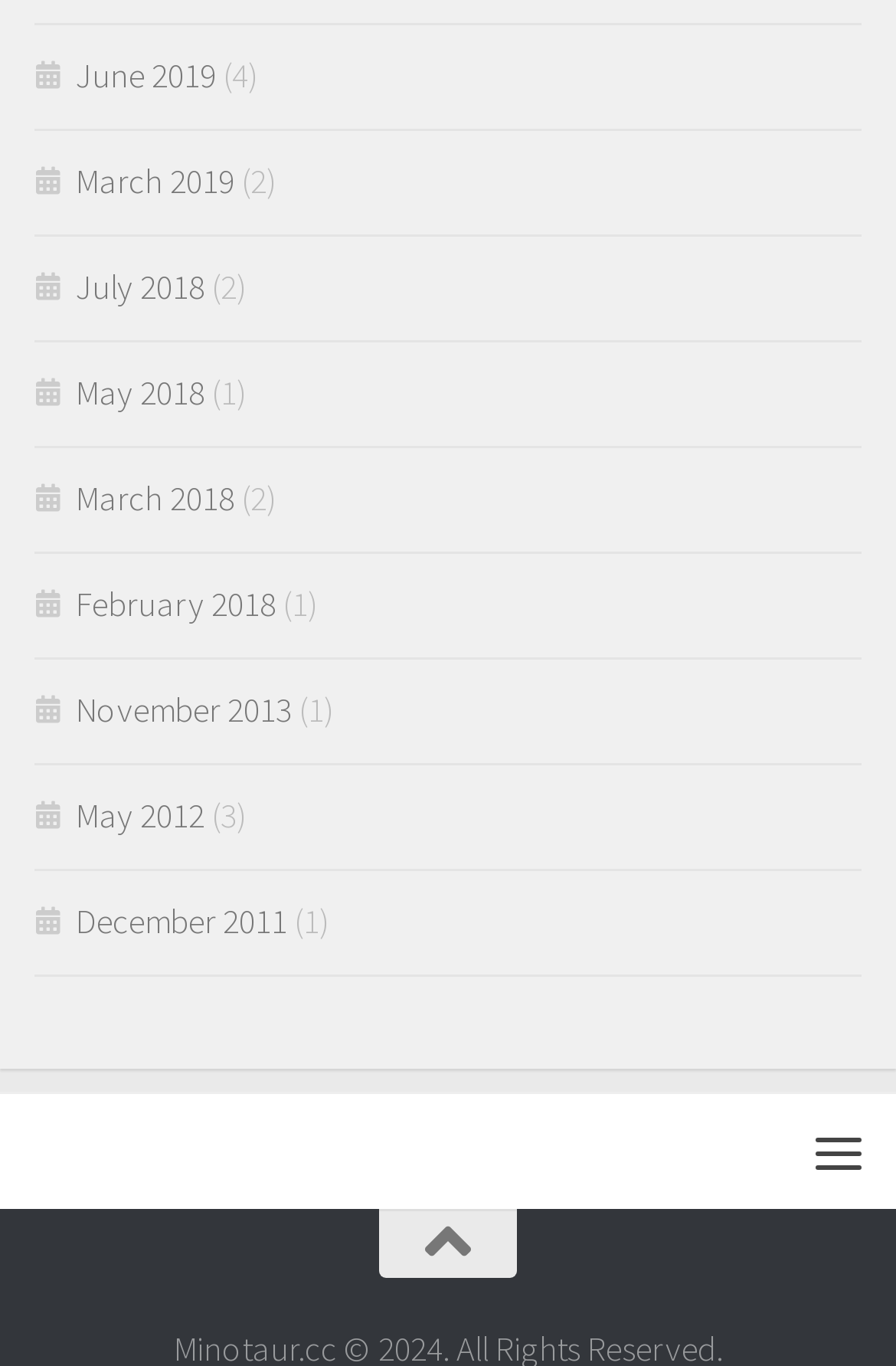Answer the question in a single word or phrase:
How many links are there in total?

9